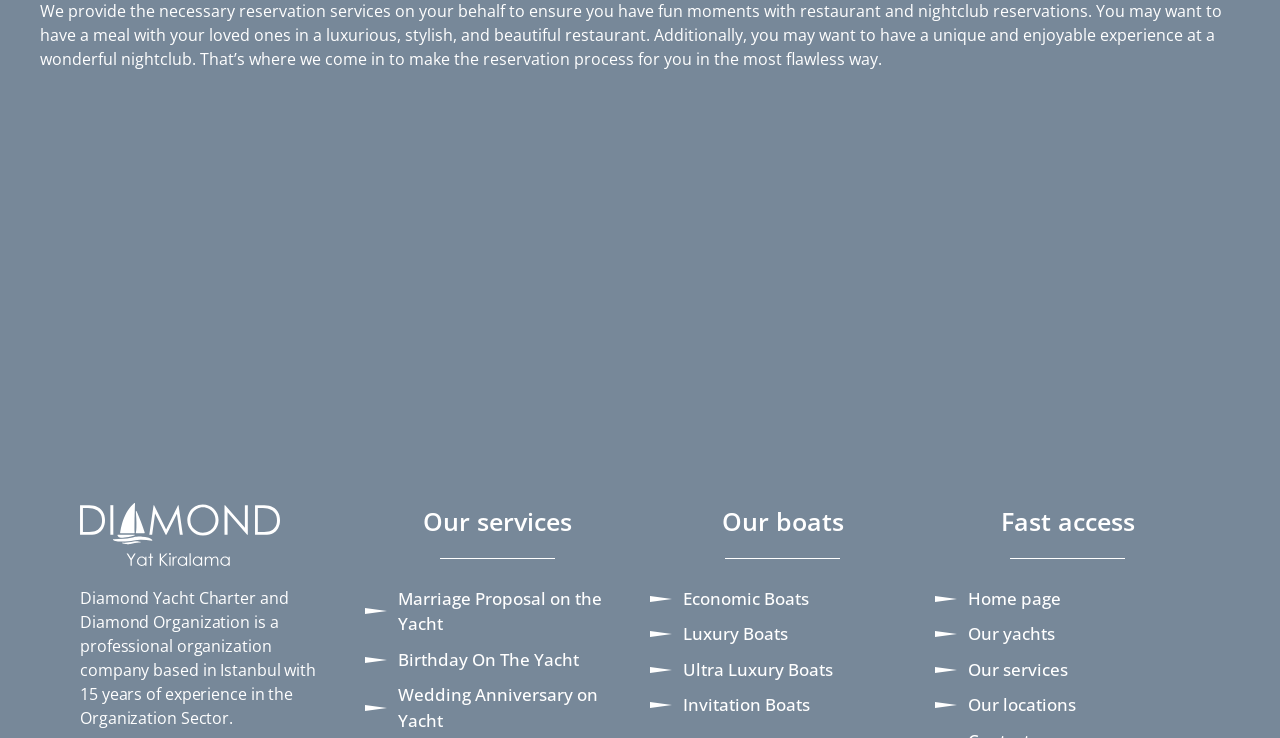What is the purpose of the yacht charter service?
Use the image to give a comprehensive and detailed response to the question.

I inferred the purpose of the yacht charter service by looking at the link elements under the 'Our services' section, which include 'Marriage Proposal on the Yacht', 'Birthday On The Yacht', and 'Wedding Anniversary on Yacht', suggesting that the service is used for organization events.